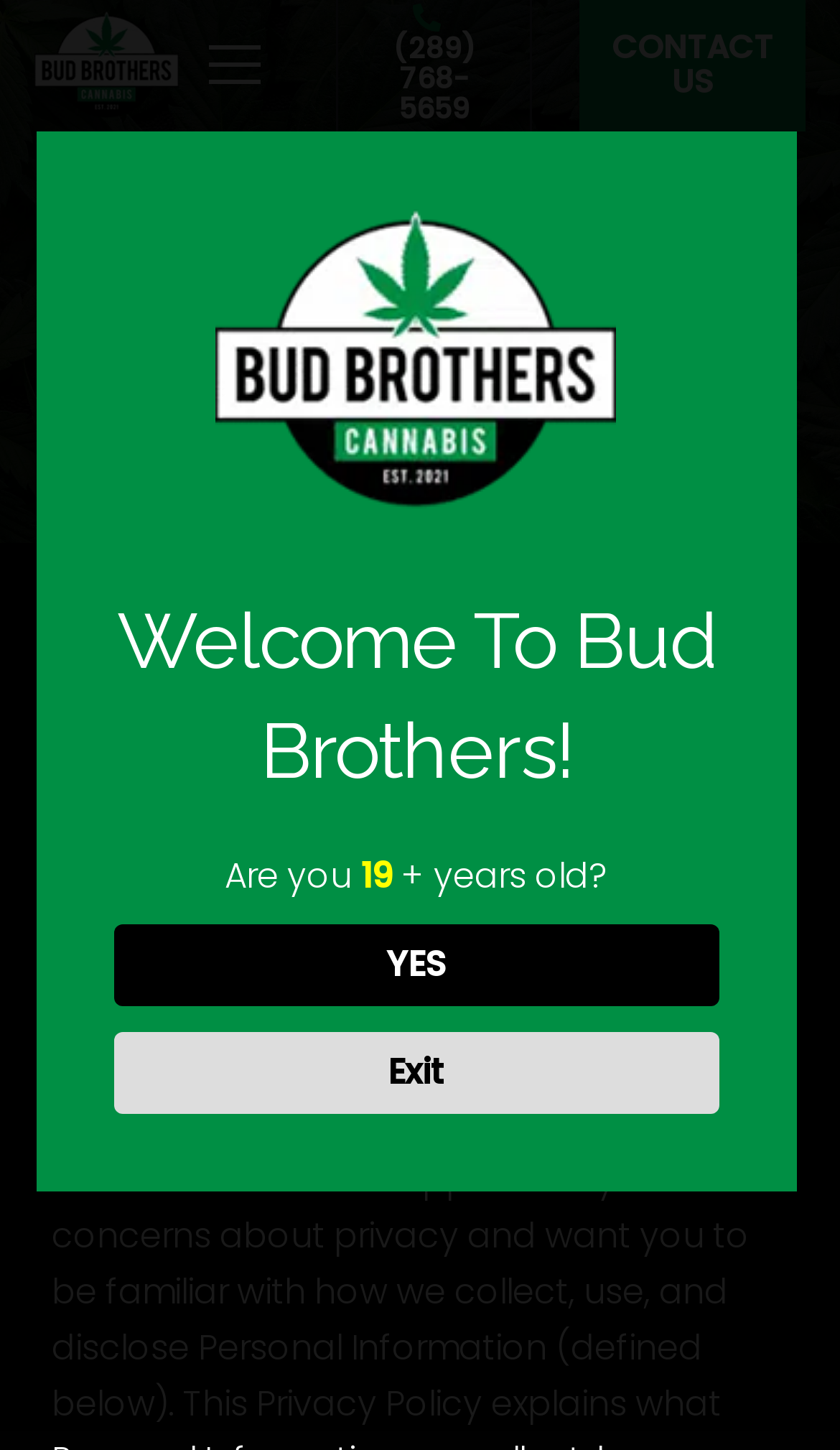Generate a detailed explanation of the webpage's features and information.

The webpage is about the Privacy Policy of Bud Brothers Cannabis. At the top left, there is a link labeled "Link" and another link labeled "Menu" to the right of it. Below these links, there is a heading that reads "Privacy Policy" which spans almost the entire width of the page. 

To the right of the "Privacy Policy" heading, there is a link with a chevron-down icon. Below this, there is another heading that reads "Bud Brothers Cannabis Privacy Policy" which also spans almost the entire width of the page. 

Further down, there are two lines of text. The first line reads "Last updated January 25, 2022" and the second line reads "Welcome to Bud Brothers!". 

On the right side of the page, there is an image with the caption "Welcome To Bud Brothers!". Below the image, there is a heading with the same text. 

Below the heading, there are two lines of text. The first line reads "Are you" and the second line reads "+ years old?". 

There are two buttons below the text, one labeled "YES" and the other labeled "Exit".